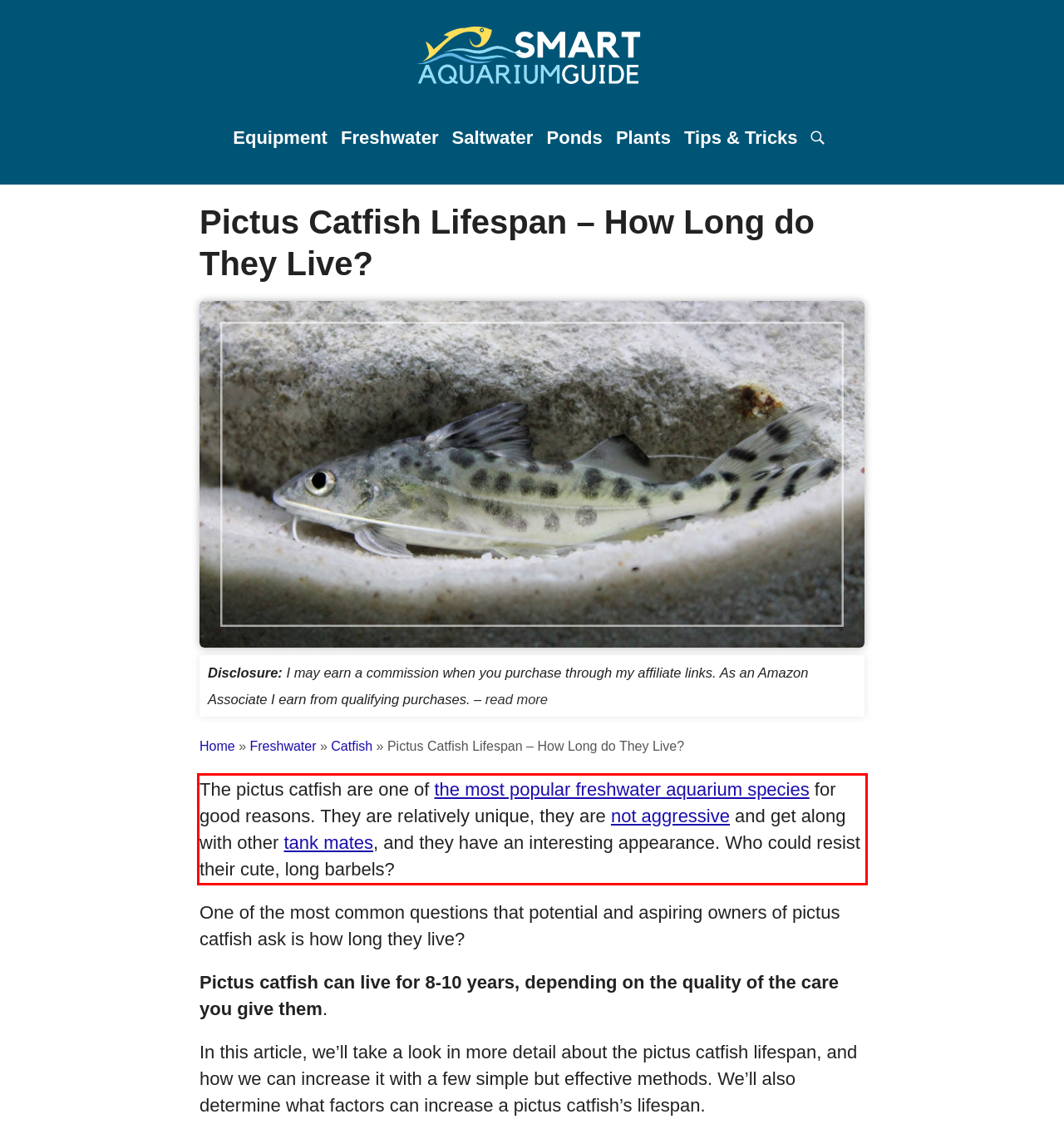Please use OCR to extract the text content from the red bounding box in the provided webpage screenshot.

The pictus catfish are one of the most popular freshwater aquarium species for good reasons. They are relatively unique, they are not aggressive and get along with other tank mates, and they have an interesting appearance. Who could resist their cute, long barbels?